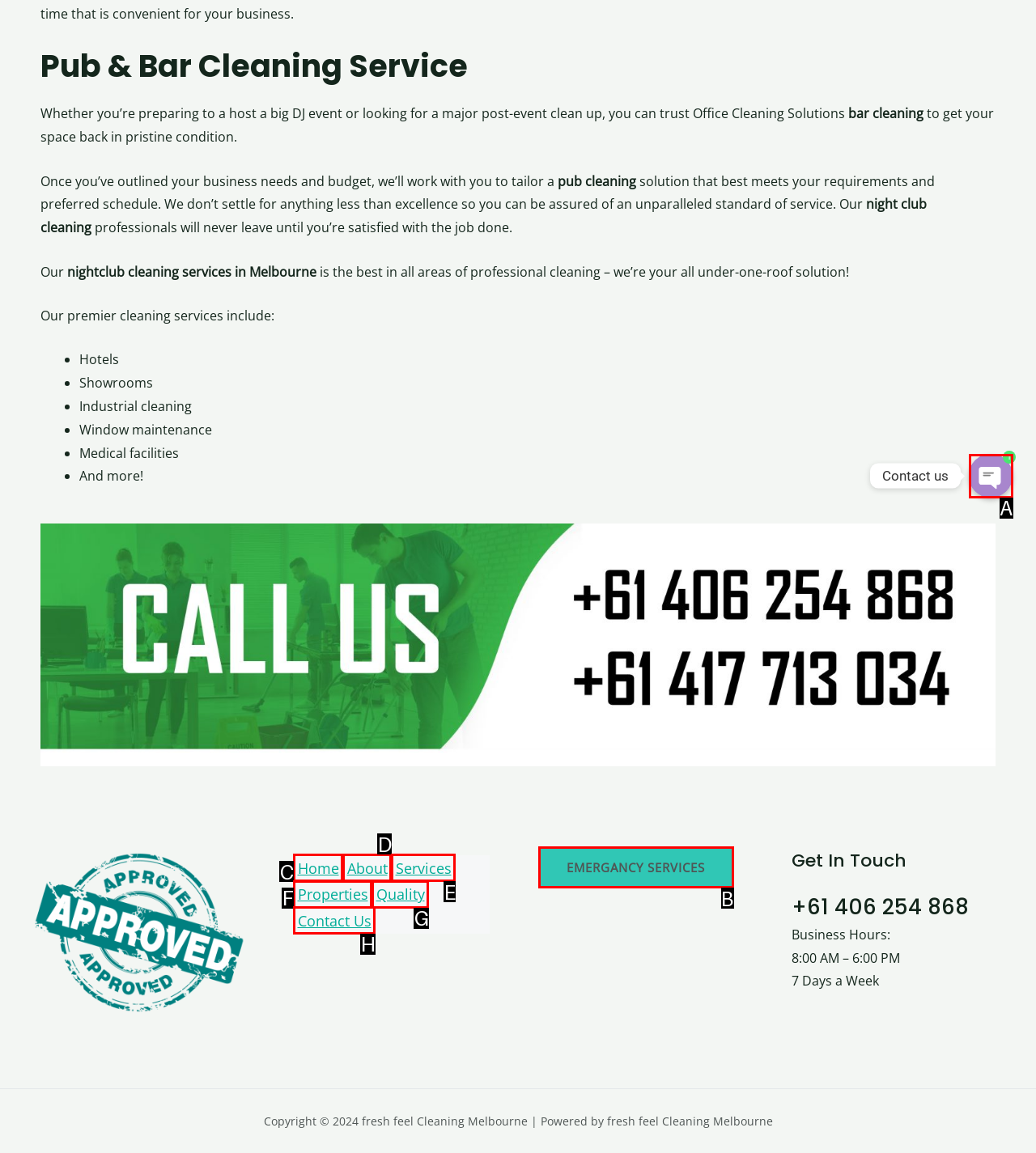Given the element description: Emergancy Services, choose the HTML element that aligns with it. Indicate your choice with the corresponding letter.

B